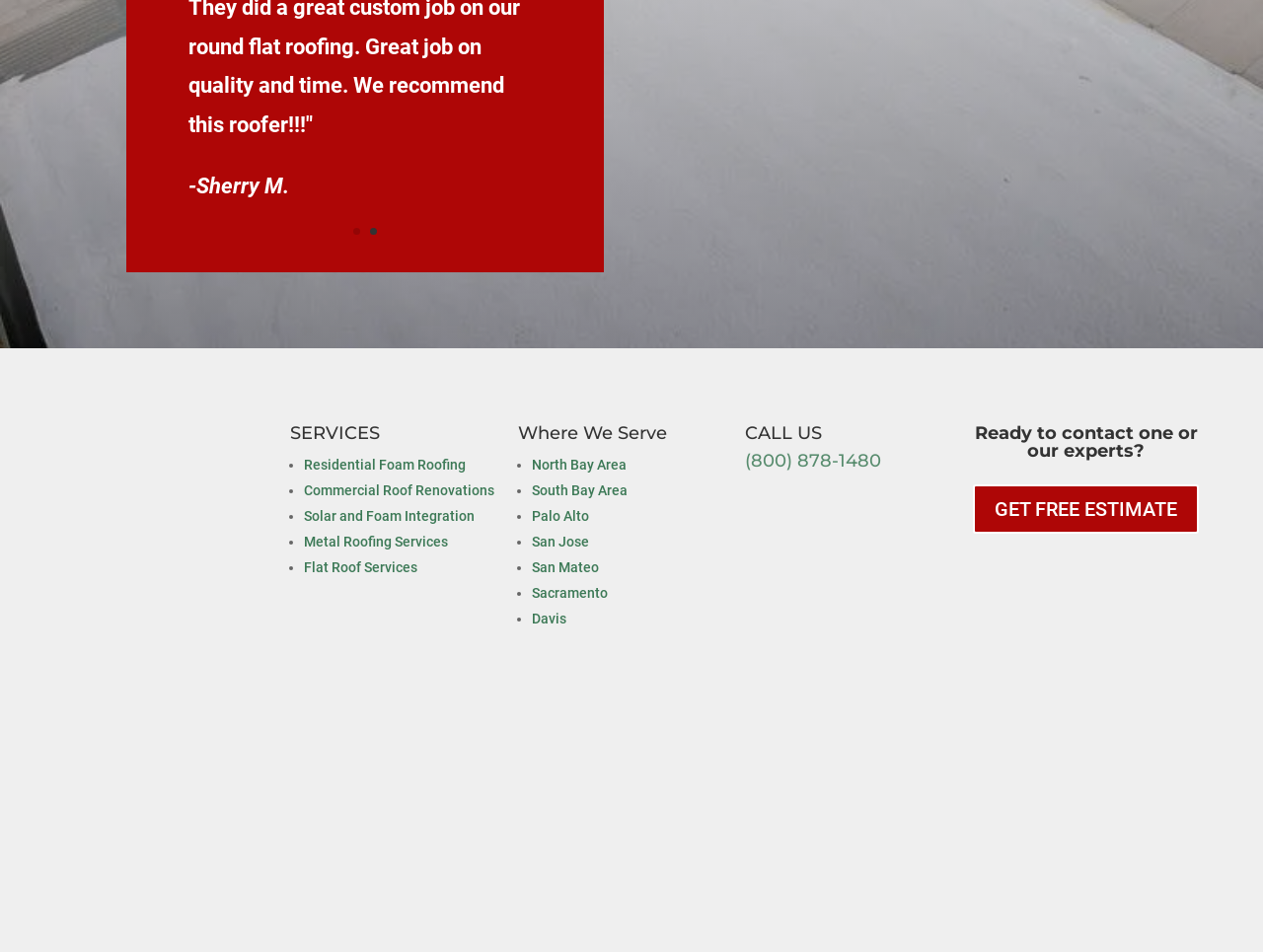Please locate the bounding box coordinates of the element that should be clicked to complete the given instruction: "Click on the 'Residential Foam Roofing' link".

[0.241, 0.48, 0.369, 0.496]